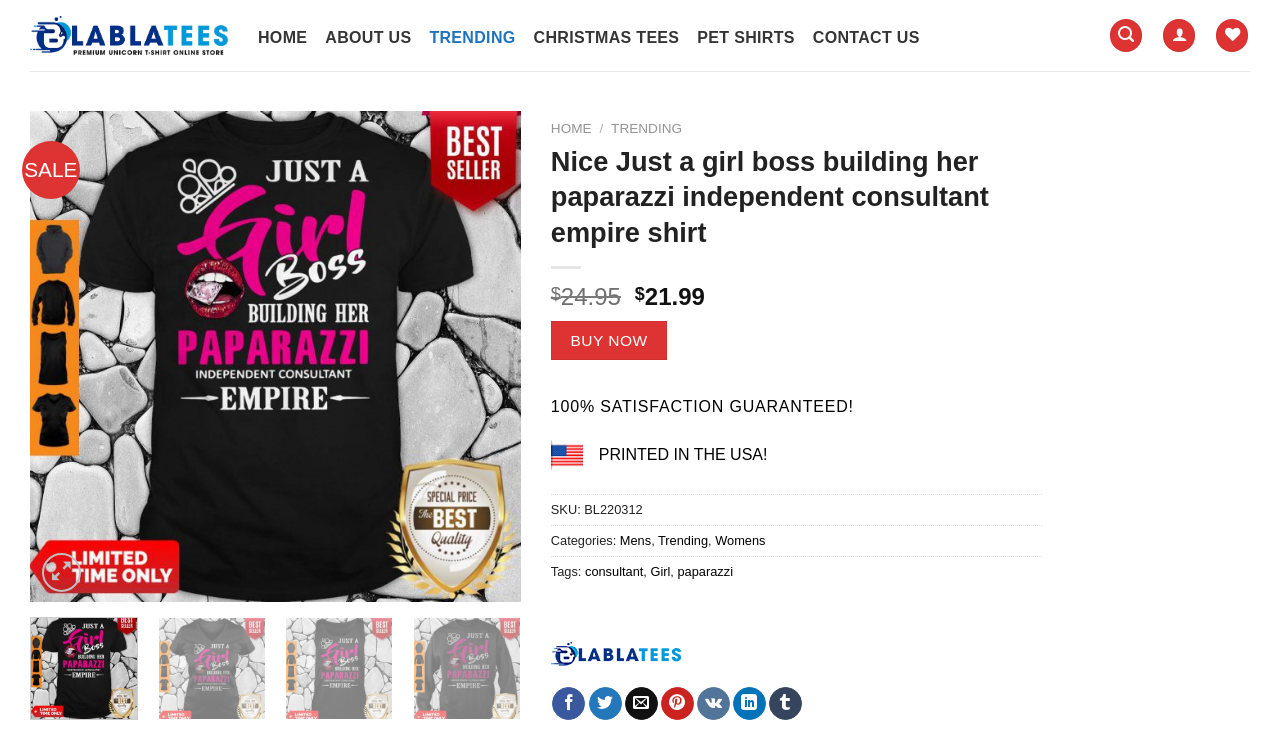Show the bounding box coordinates of the element that should be clicked to complete the task: "Click on the 'BUY NOW' button".

[0.43, 0.428, 0.521, 0.48]